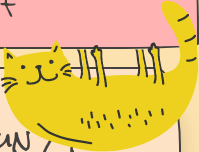What pattern is on the cat's belly?
Answer the question with as much detail as possible.

According to the caption, the cat's belly features a 'squiggly pattern', which suggests a wavy or irregular pattern.